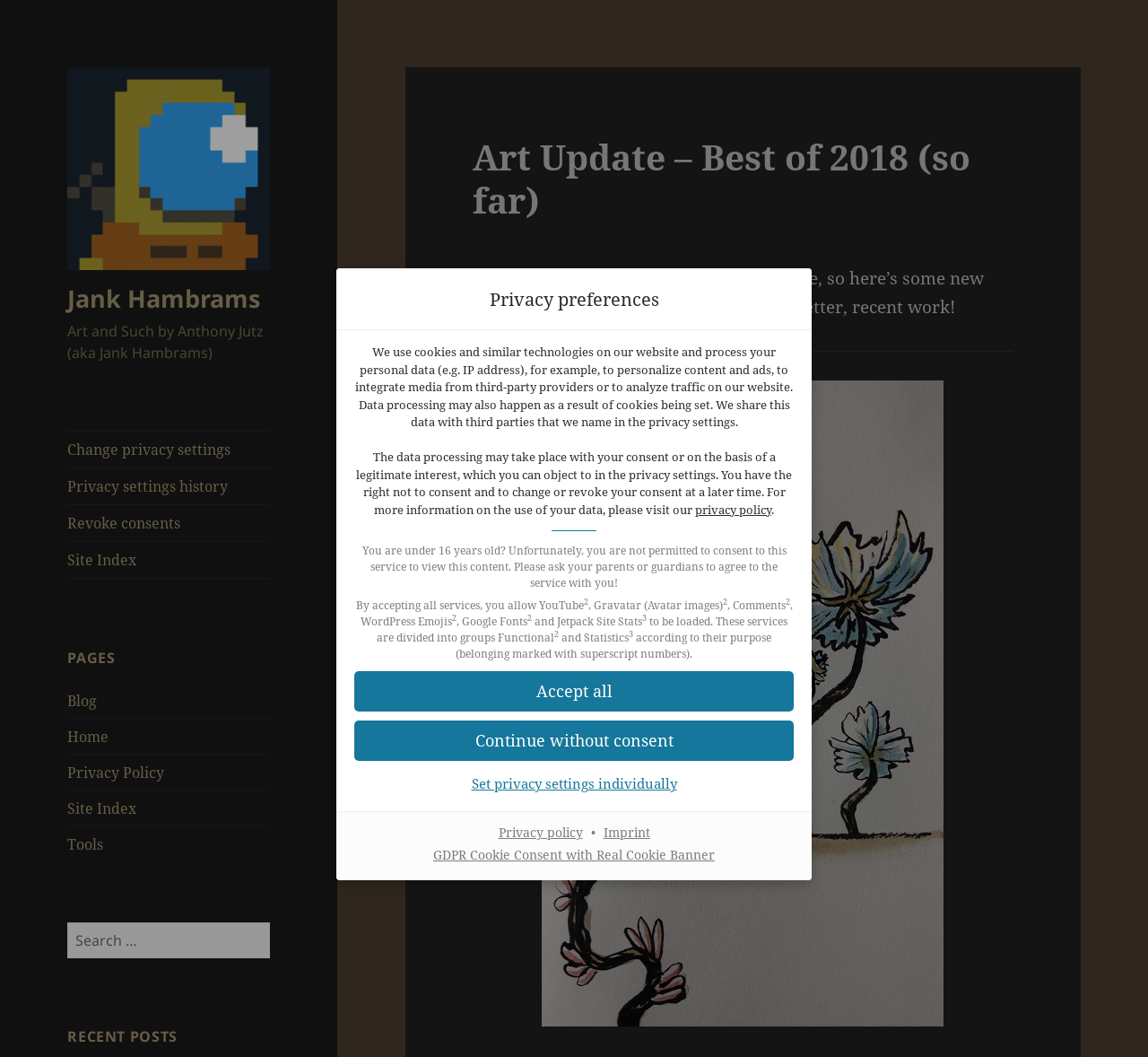Please indicate the bounding box coordinates for the clickable area to complete the following task: "Set privacy settings individually". The coordinates should be specified as four float numbers between 0 and 1, i.e., [left, top, right, bottom].

[0.309, 0.729, 0.691, 0.755]